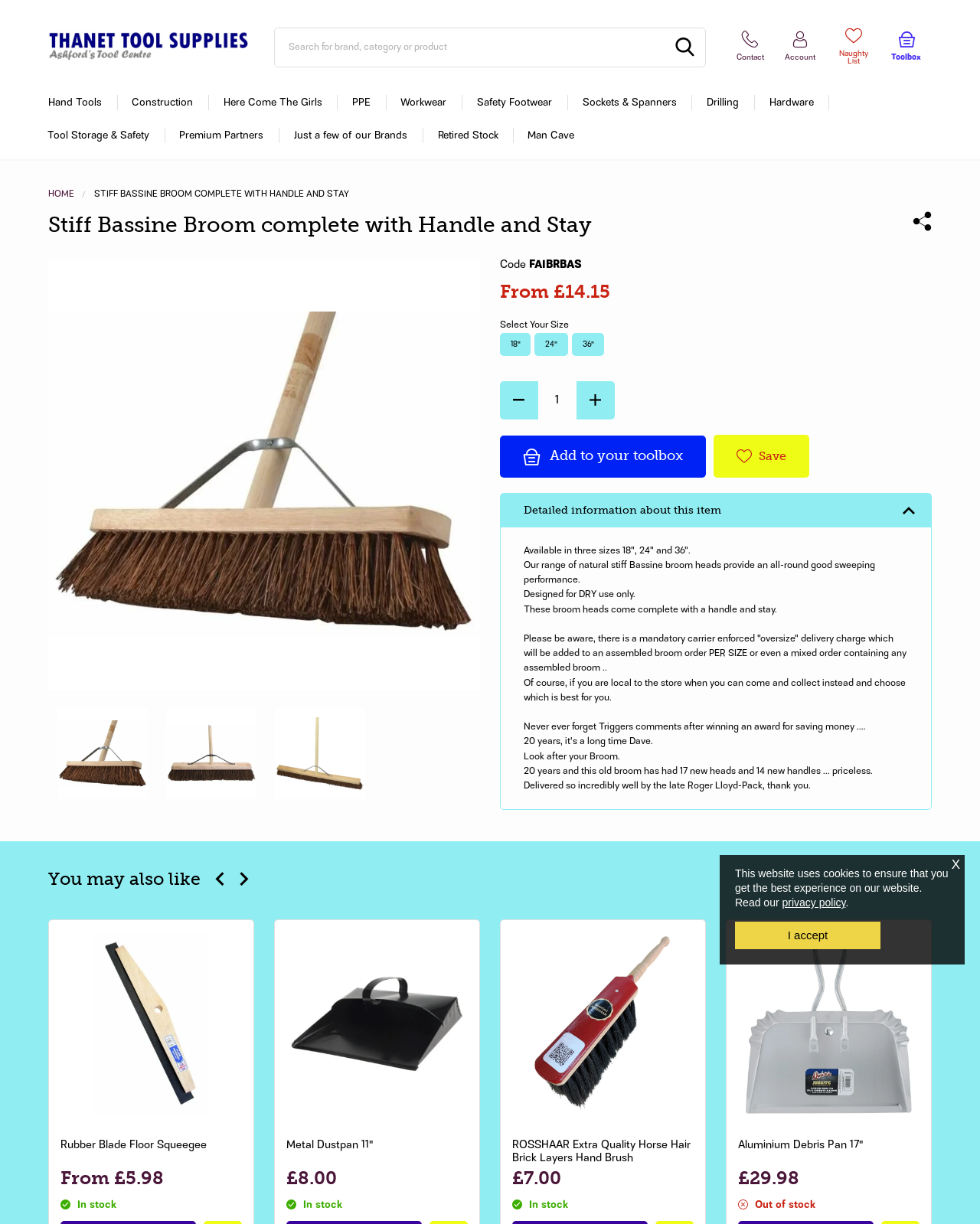Find the bounding box coordinates of the element to click in order to complete the given instruction: "click METRIC SPANNERS & SPANNER SETS."

[0.0, 0.09, 0.273, 0.117]